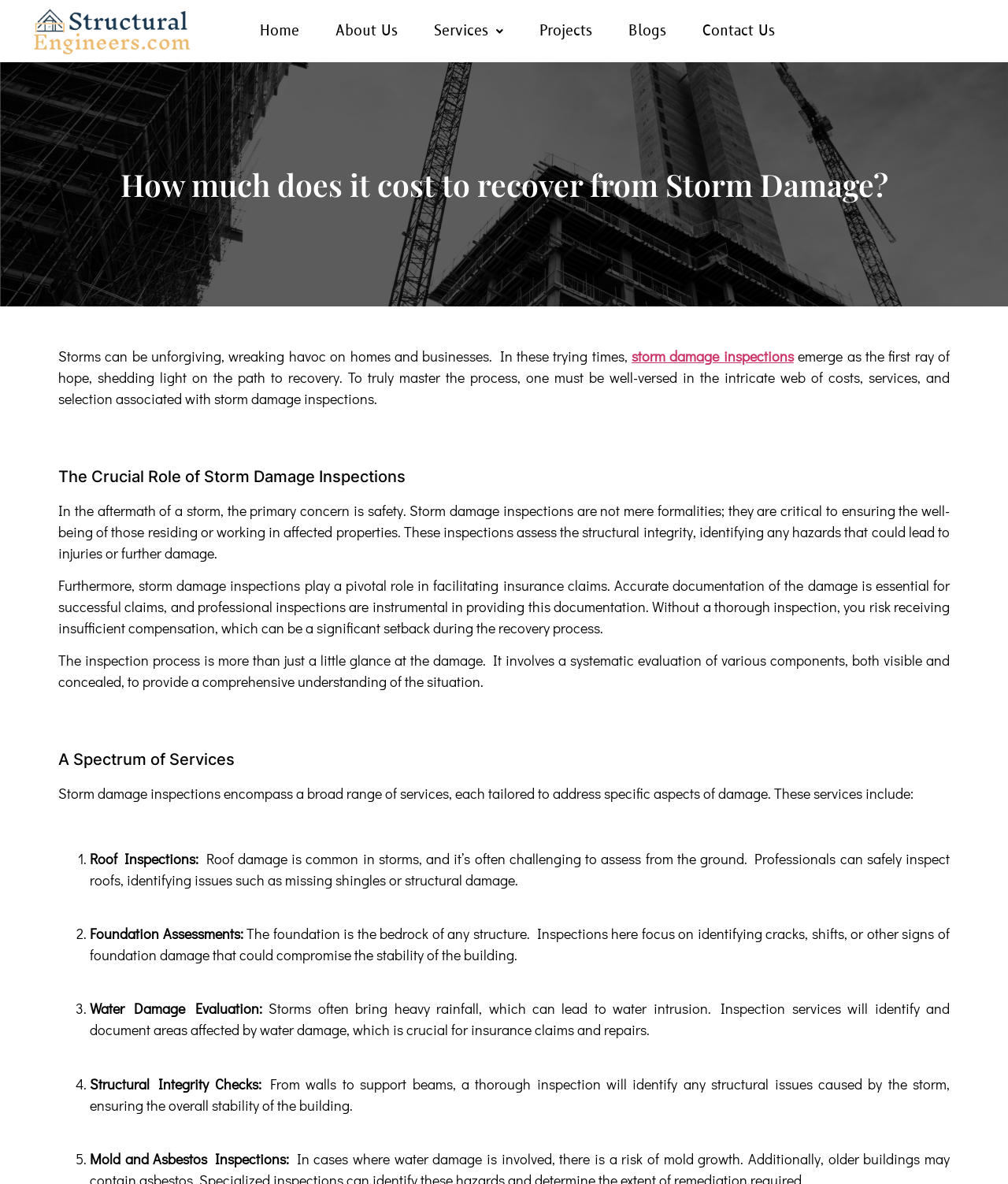What is the purpose of foundation assessments in storm damage inspections?
Craft a detailed and extensive response to the question.

Foundation assessments are part of storm damage inspections, and they focus on identifying cracks, shifts, or other signs of foundation damage that could compromise the stability of the building, as mentioned in the section 'A Spectrum of Services'.